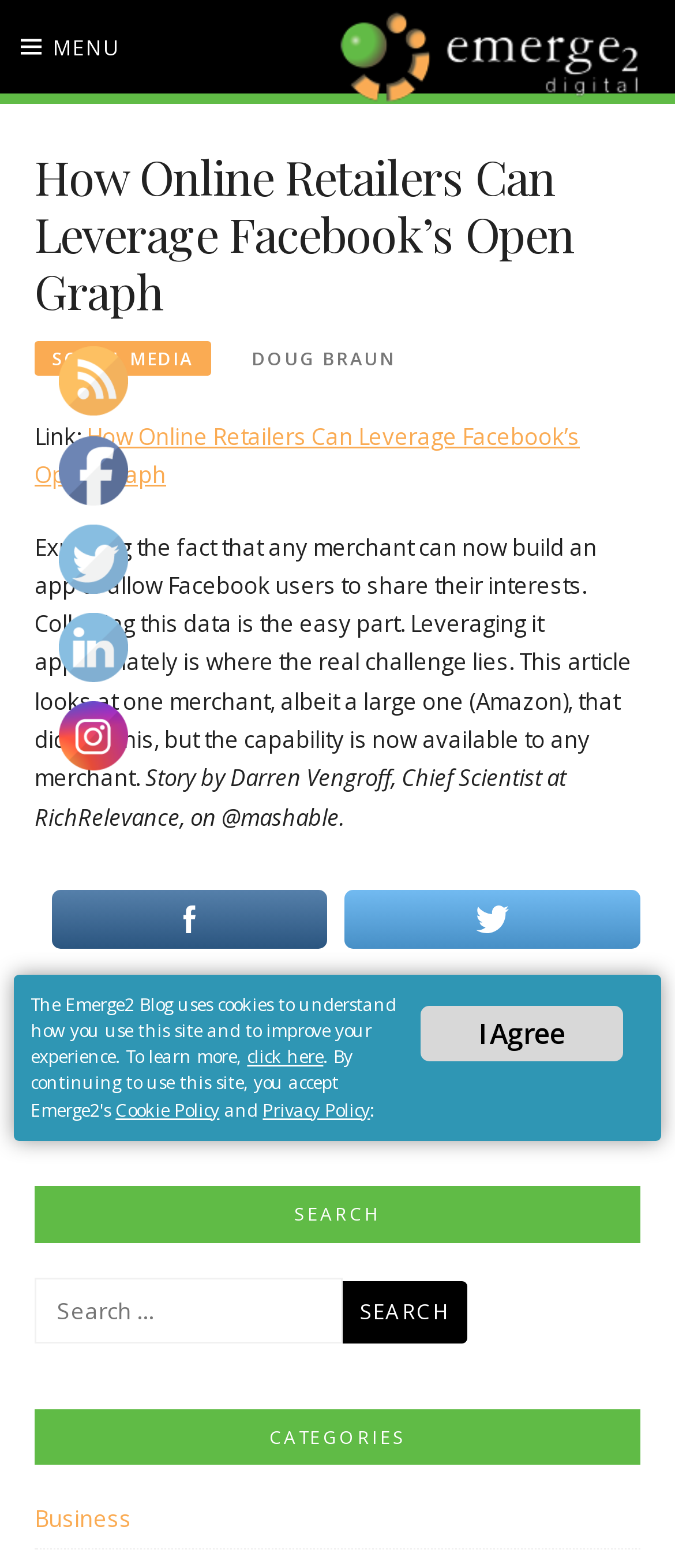What is the name of the company mentioned in the article?
Please provide a single word or phrase in response based on the screenshot.

Amazon